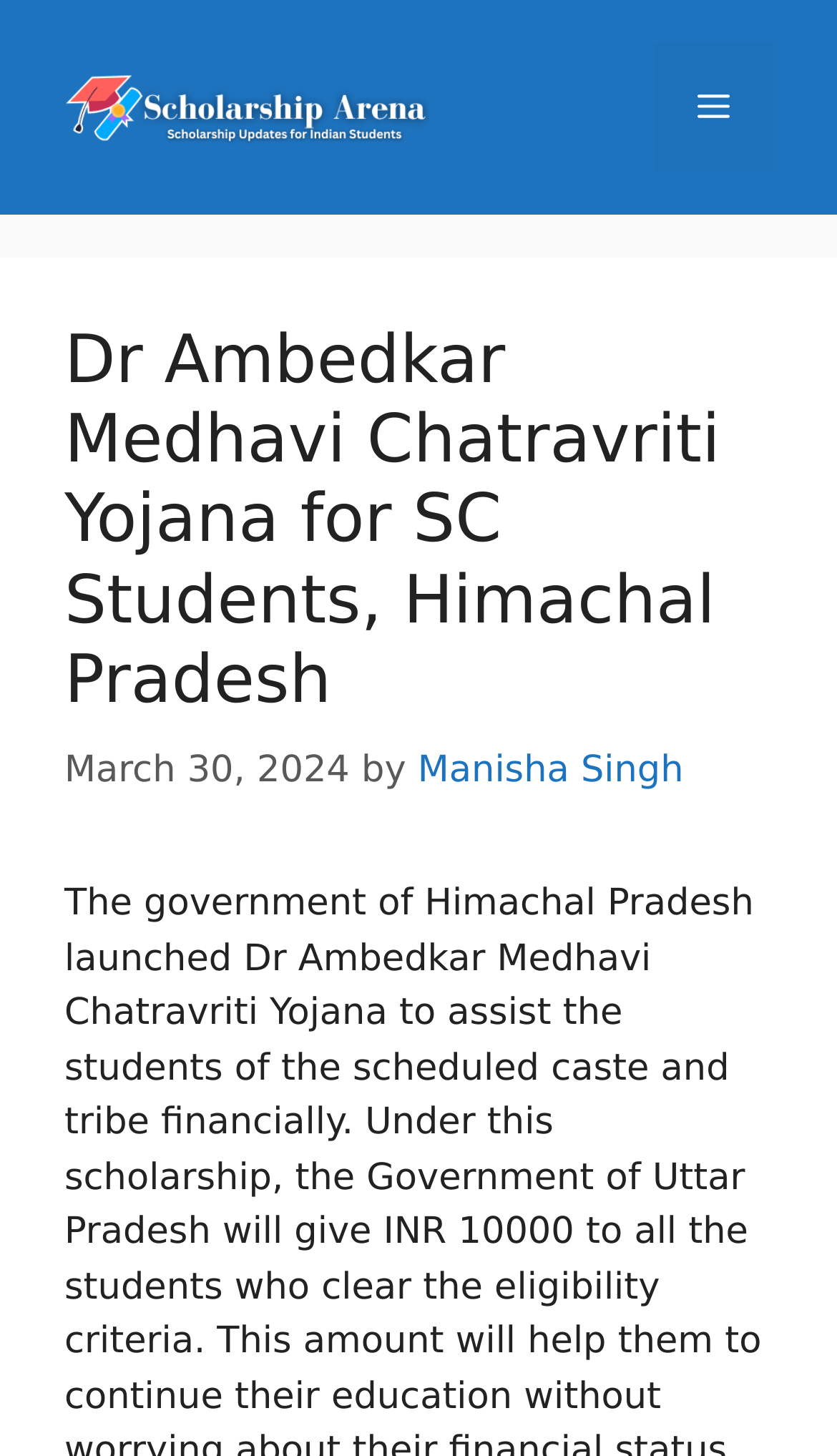Please find and give the text of the main heading on the webpage.

Dr Ambedkar Medhavi Chatravriti Yojana for SC Students, Himachal Pradesh